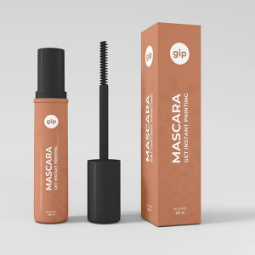Break down the image and describe each part extensively.

The image features a sleek and modern packaging design for mascara, prominently displaying the product named "Mascara" from the brand "gip." The mascara tube, in a minimalist brown shade, is designed with an easy-to-hold applicator and a black wand, ideal for precise application. Next to it is the matching box, also in the same brown hue, which emphasizes the brand's focus on attractive and functional packaging. This sophisticated presentation aligns with current trends in cosmetics, where branding and packaging play a crucial role in consumer appeal, making it a perfect representation of custom mascara boxes tailored to enhance product visibility and marketability.